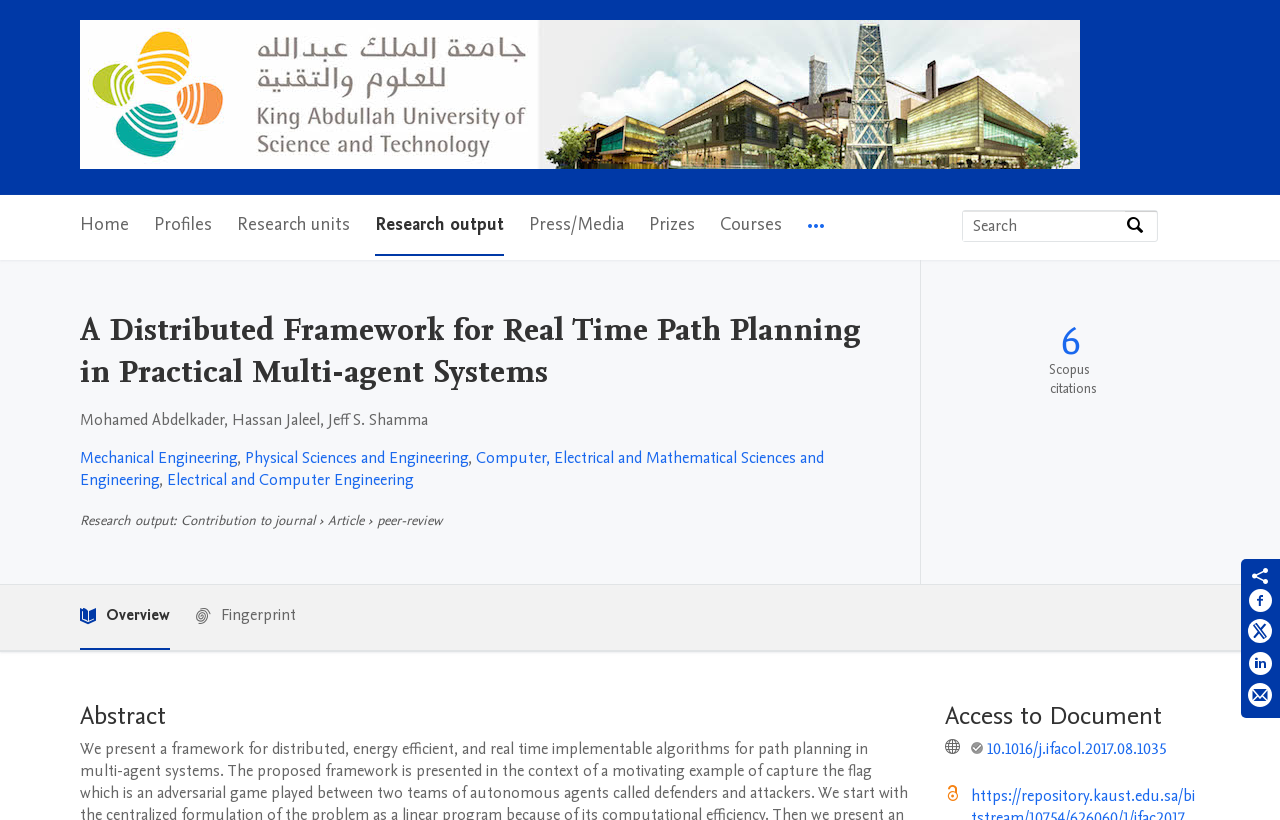Answer the following query with a single word or phrase:
How many citations are there according to Scopus?

6